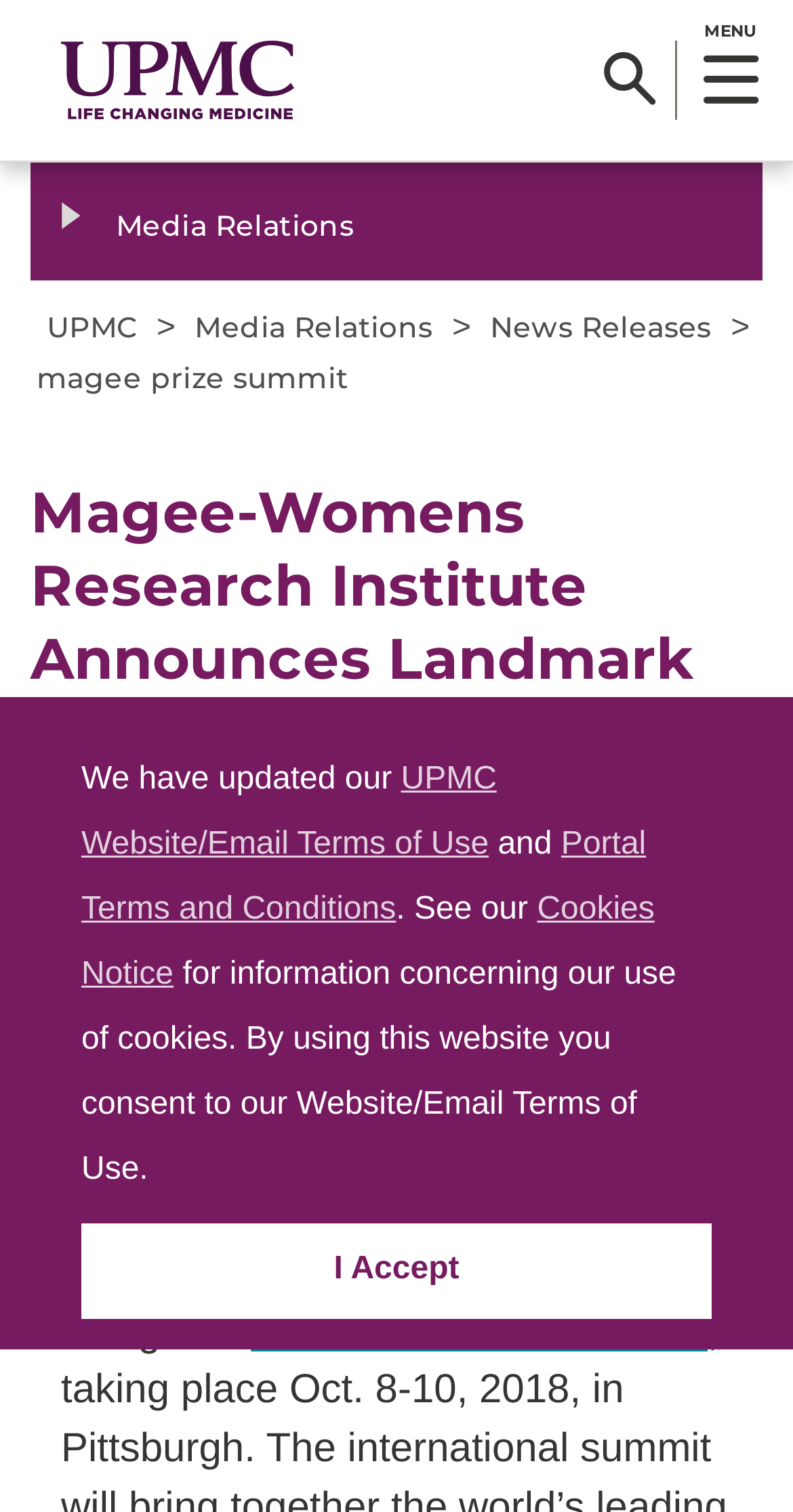Identify the bounding box coordinates of the clickable region required to complete the instruction: "Go to Media Relations". The coordinates should be given as four float numbers within the range of 0 and 1, i.e., [left, top, right, bottom].

[0.146, 0.132, 0.446, 0.174]